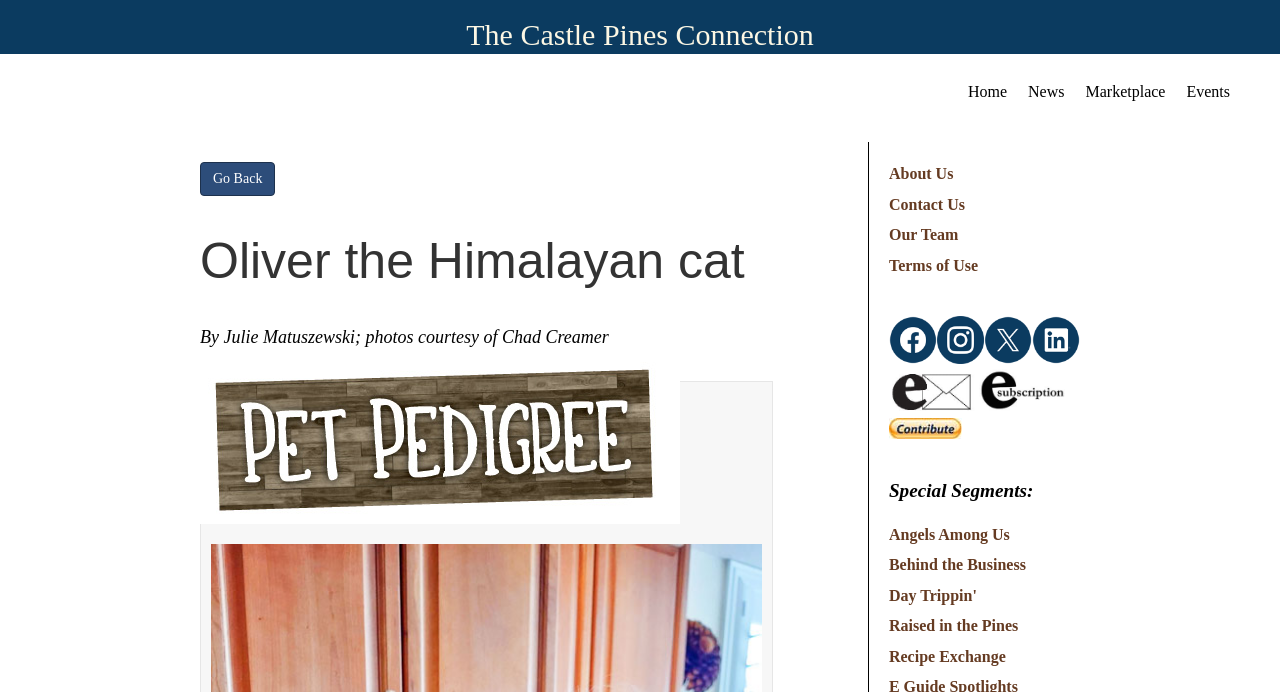Find the bounding box coordinates of the element to click in order to complete this instruction: "go to home page". The bounding box coordinates must be four float numbers between 0 and 1, denoted as [left, top, right, bottom].

[0.748, 0.107, 0.795, 0.145]